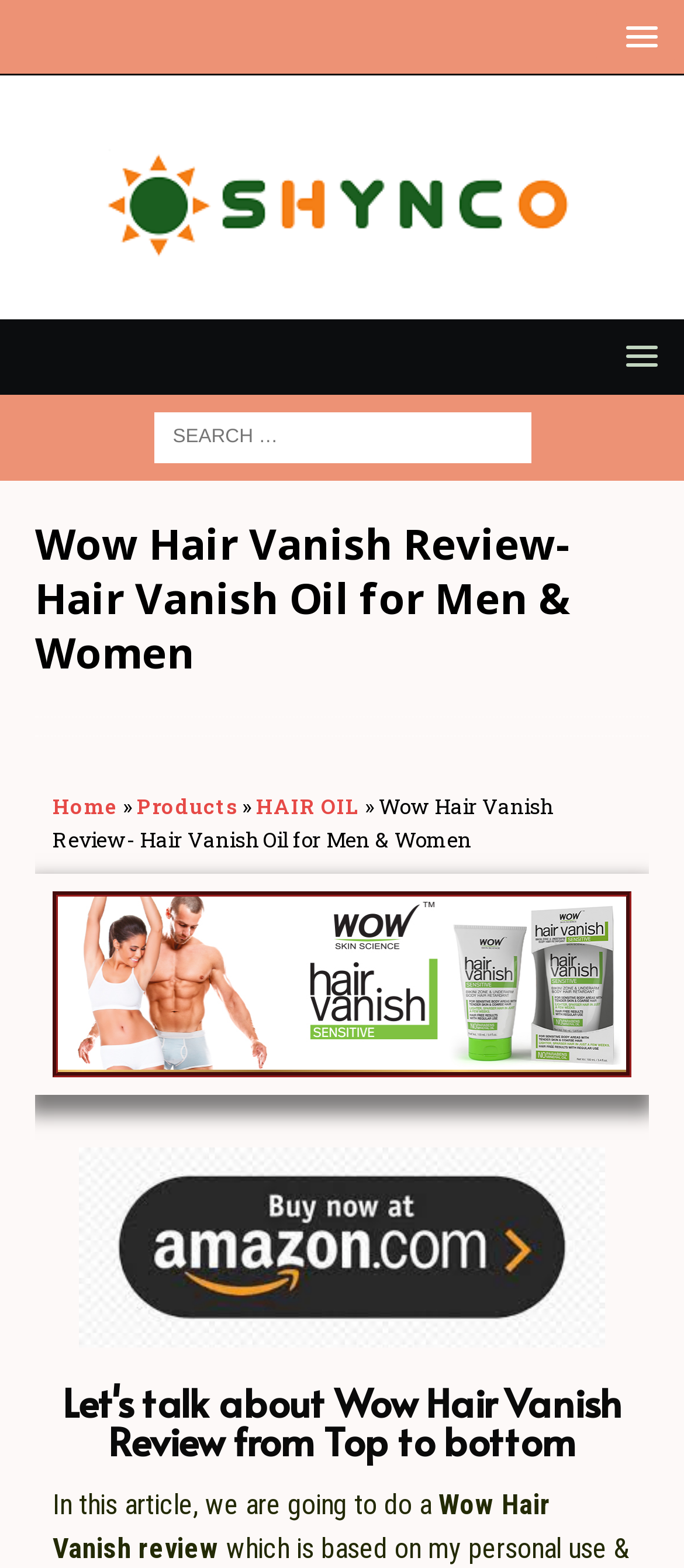Please indicate the bounding box coordinates of the element's region to be clicked to achieve the instruction: "view Wow Hair Vanish Review". Provide the coordinates as four float numbers between 0 and 1, i.e., [left, top, right, bottom].

[0.077, 0.568, 0.923, 0.687]